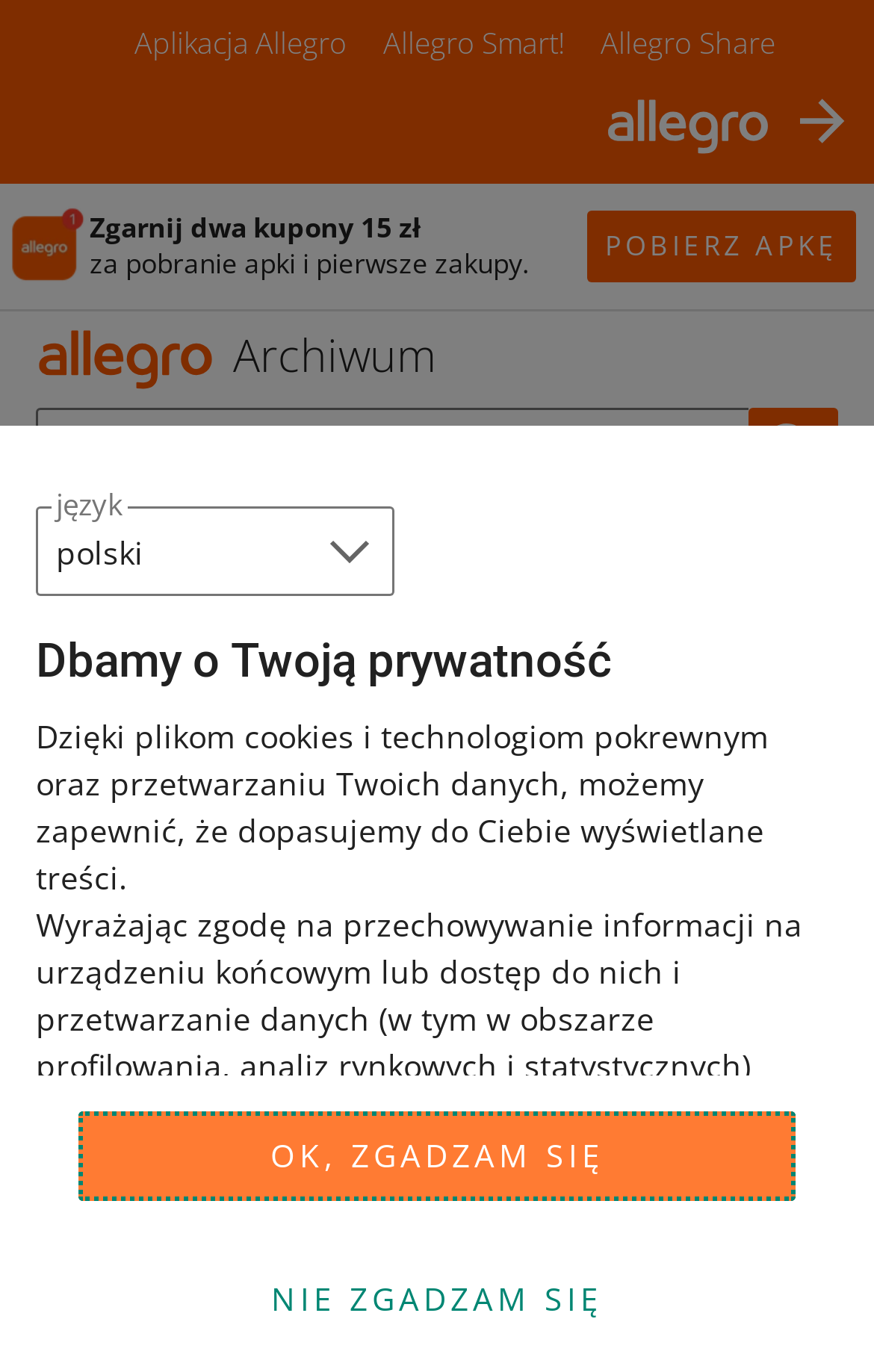Provide a brief response in the form of a single word or phrase:
What is the category of the product?

Dekoracje i ozdoby